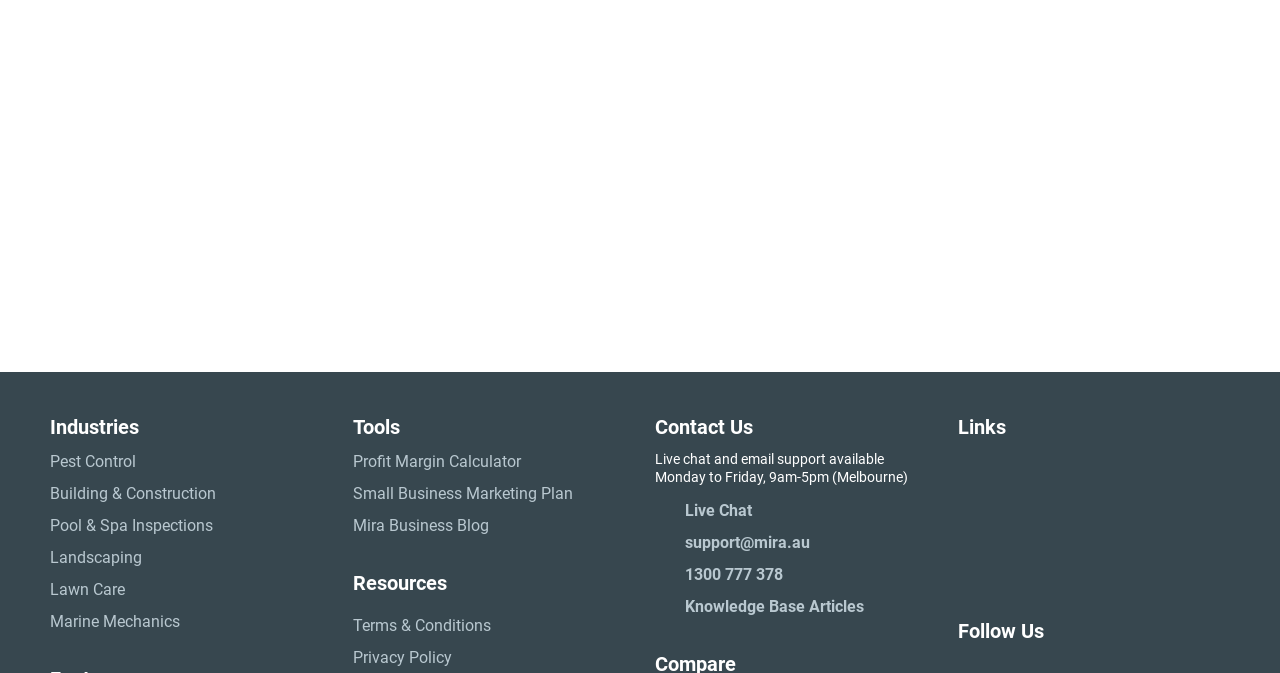What is the purpose of the 'Tools' section?
Please use the image to deliver a detailed and complete answer.

The 'Tools' section on the webpage lists several links, including a Profit Margin Calculator and a Small Business Marketing Plan. This suggests that the purpose of the 'Tools' section is to provide users with calculators and plans that can be useful for their businesses or projects.